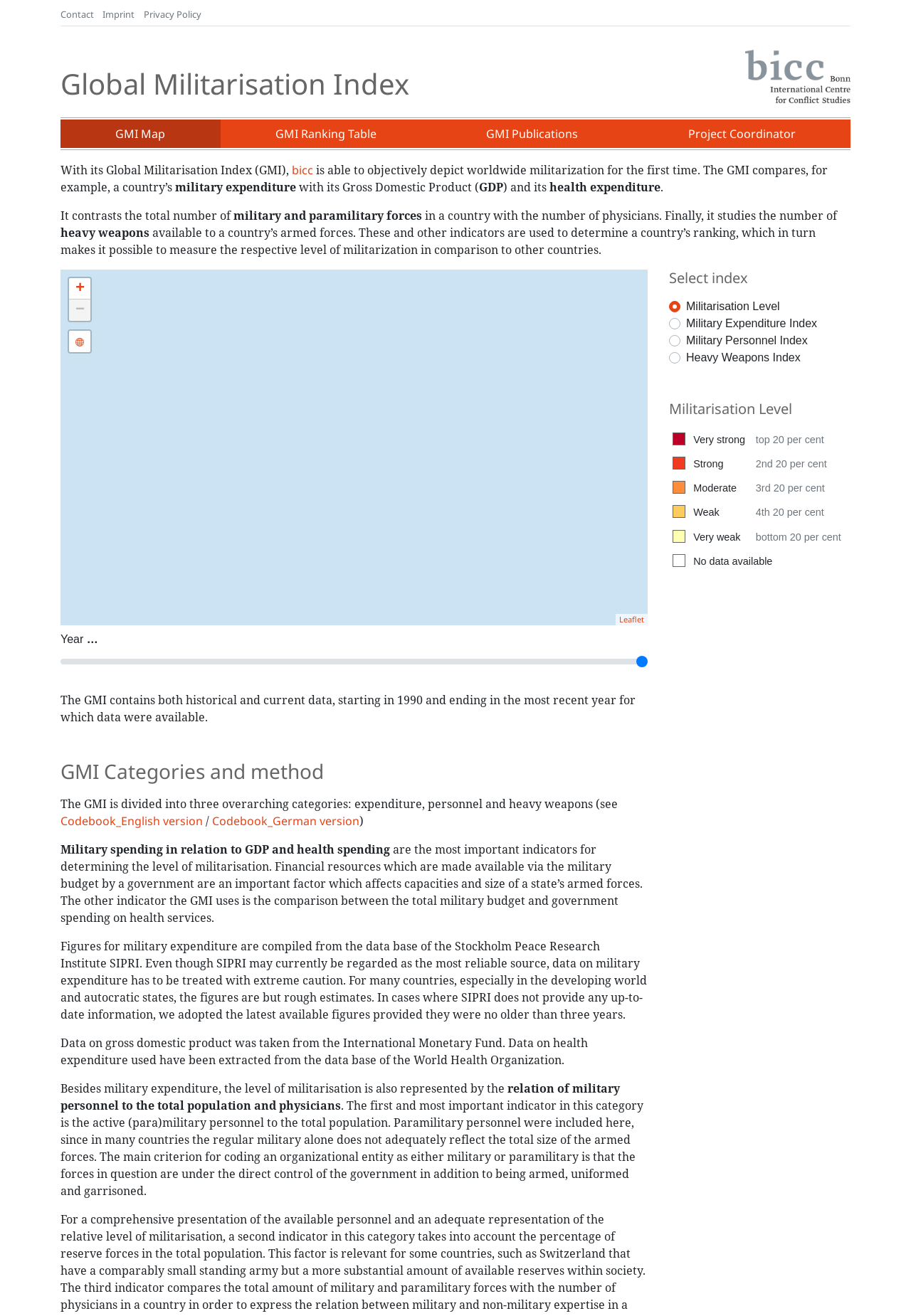Please locate the clickable area by providing the bounding box coordinates to follow this instruction: "Click the 'Reset view' button".

[0.076, 0.251, 0.099, 0.268]